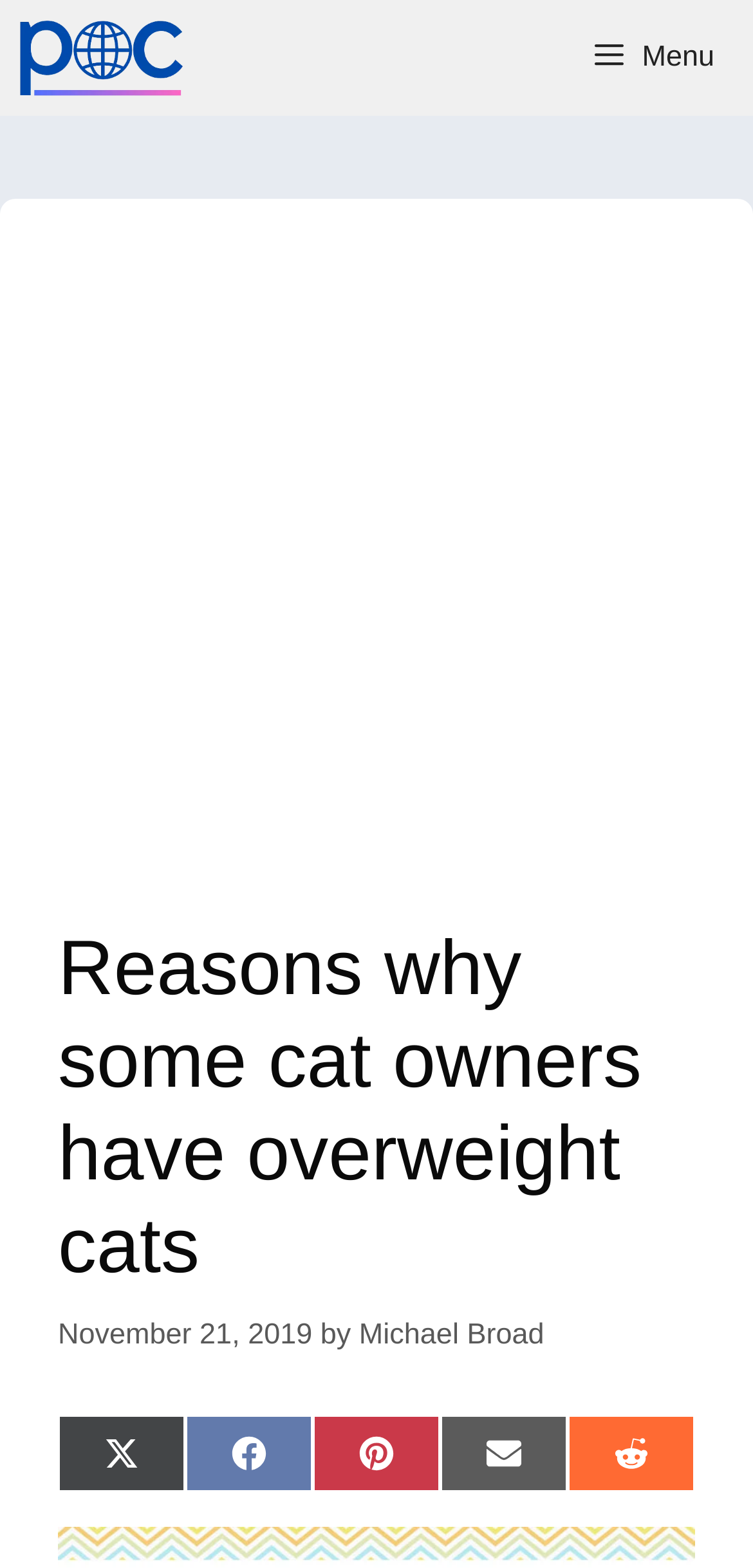What is the topic of the article?
Provide a detailed and extensive answer to the question.

The topic of the article can be inferred from the title, which says 'Reasons why some cat owners have overweight cats'. This indicates that the article is about the reasons why some cat owners have overweight cats.